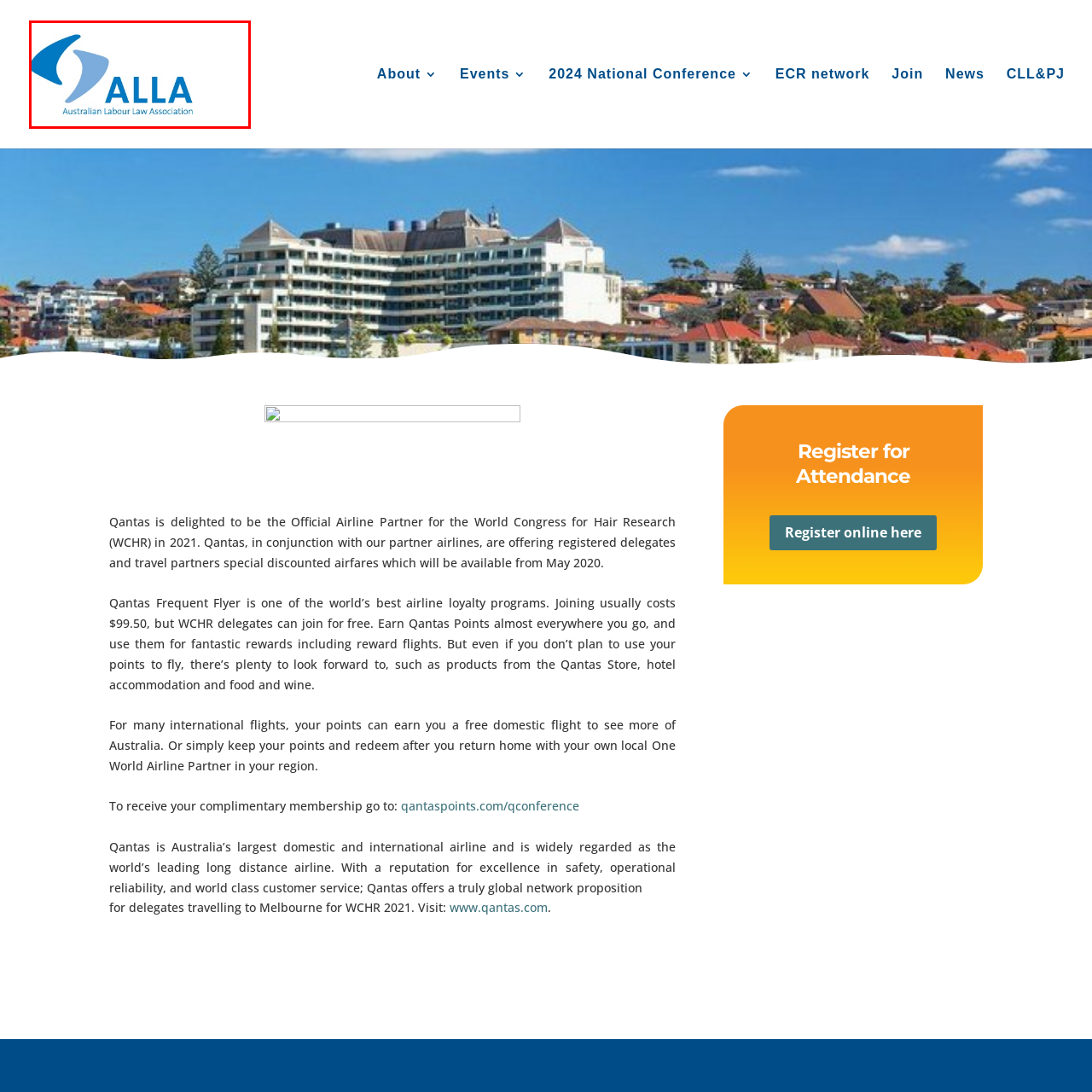Give an in-depth explanation of the image captured within the red boundary.

The image features the logo of the Australian Labour Law Association (ALLA). The logo consists of a stylized design with blue elements and the acronym "ALLA" prominently displayed in capital letters. Beneath the acronym, the full name "Australian Labour Law Association" is provided in a professional font, emphasizing the association's focus on labour law in Australia. This logo represents the organization’s commitment to promoting effective communication, advocacy, and education regarding labour law issues in the country.